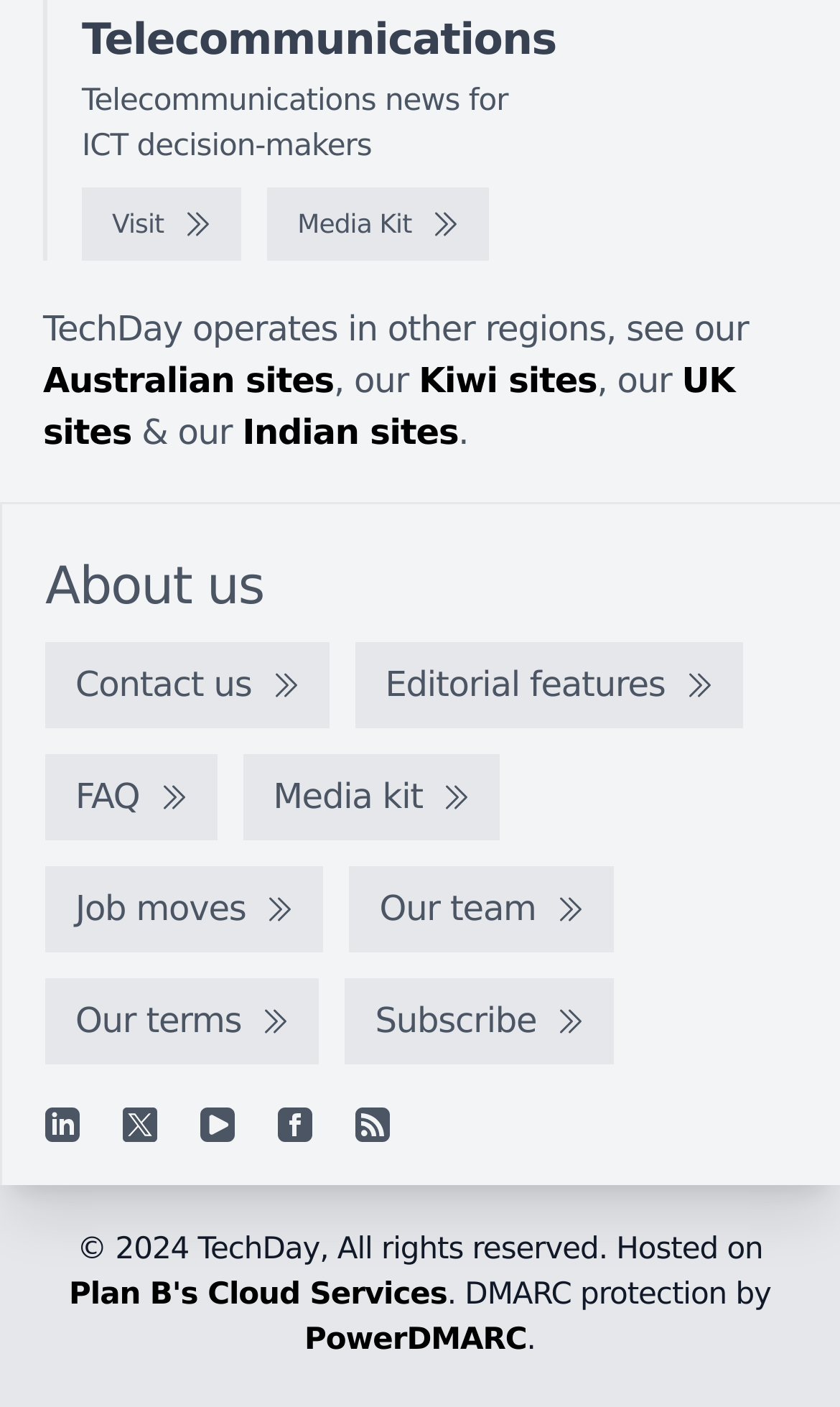Pinpoint the bounding box coordinates of the clickable area necessary to execute the following instruction: "Follow on LinkedIn". The coordinates should be given as four float numbers between 0 and 1, namely [left, top, right, bottom].

[0.054, 0.788, 0.095, 0.812]